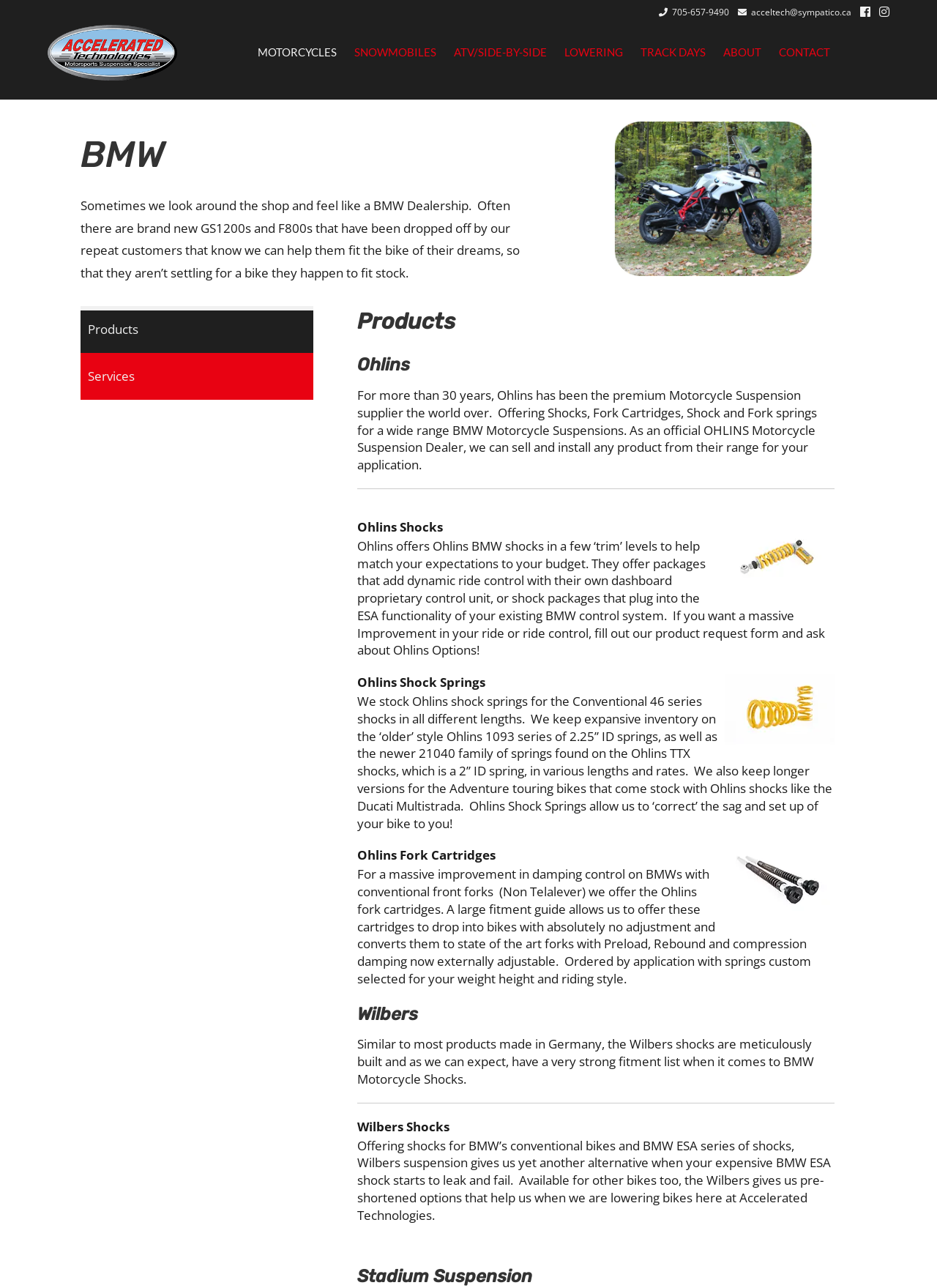Please identify the bounding box coordinates of where to click in order to follow the instruction: "View ABOUT page".

[0.763, 0.026, 0.822, 0.055]